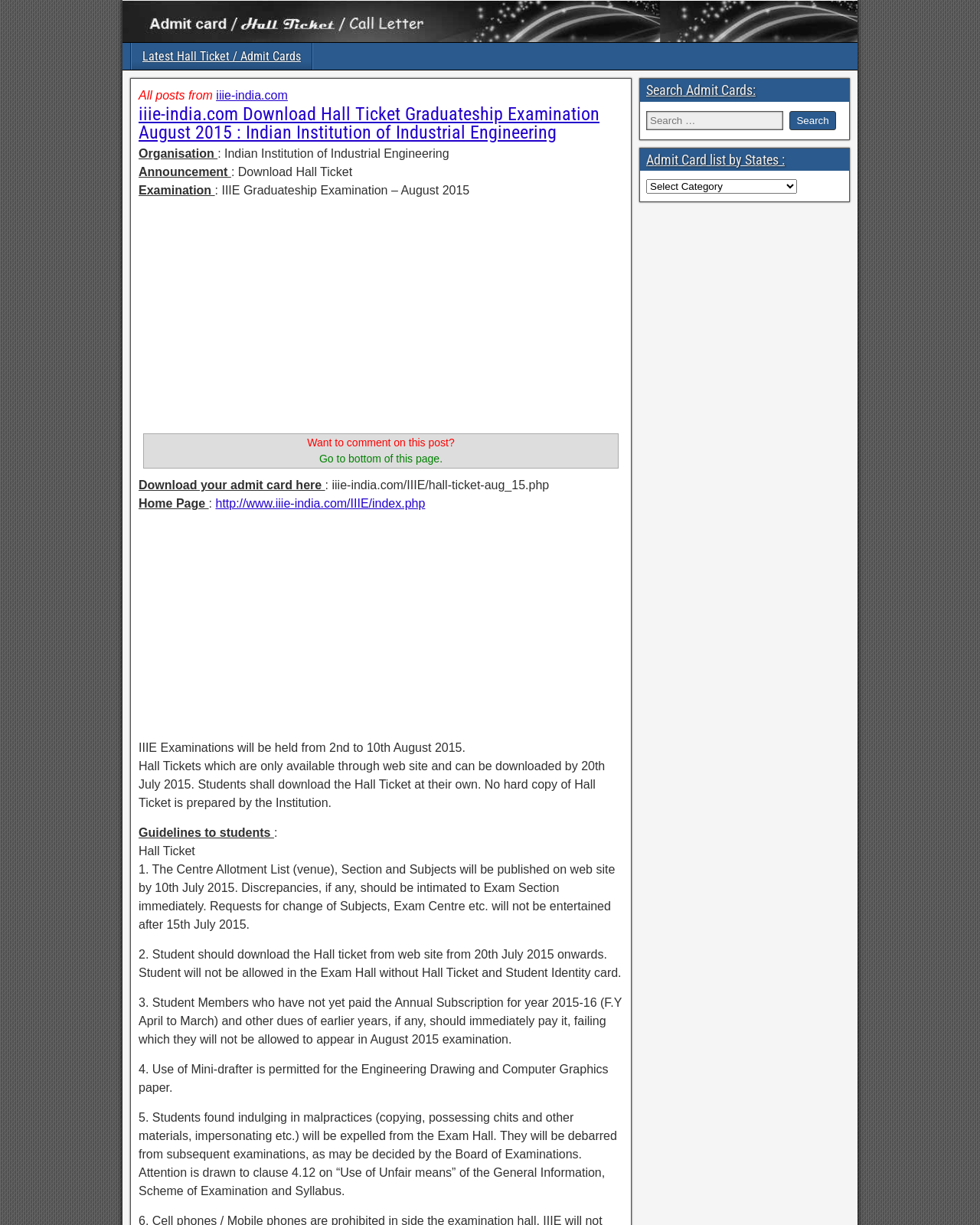Determine the bounding box coordinates for the UI element with the following description: "name="s" placeholder="Search …"". The coordinates should be four float numbers between 0 and 1, represented as [left, top, right, bottom].

[0.659, 0.09, 0.799, 0.106]